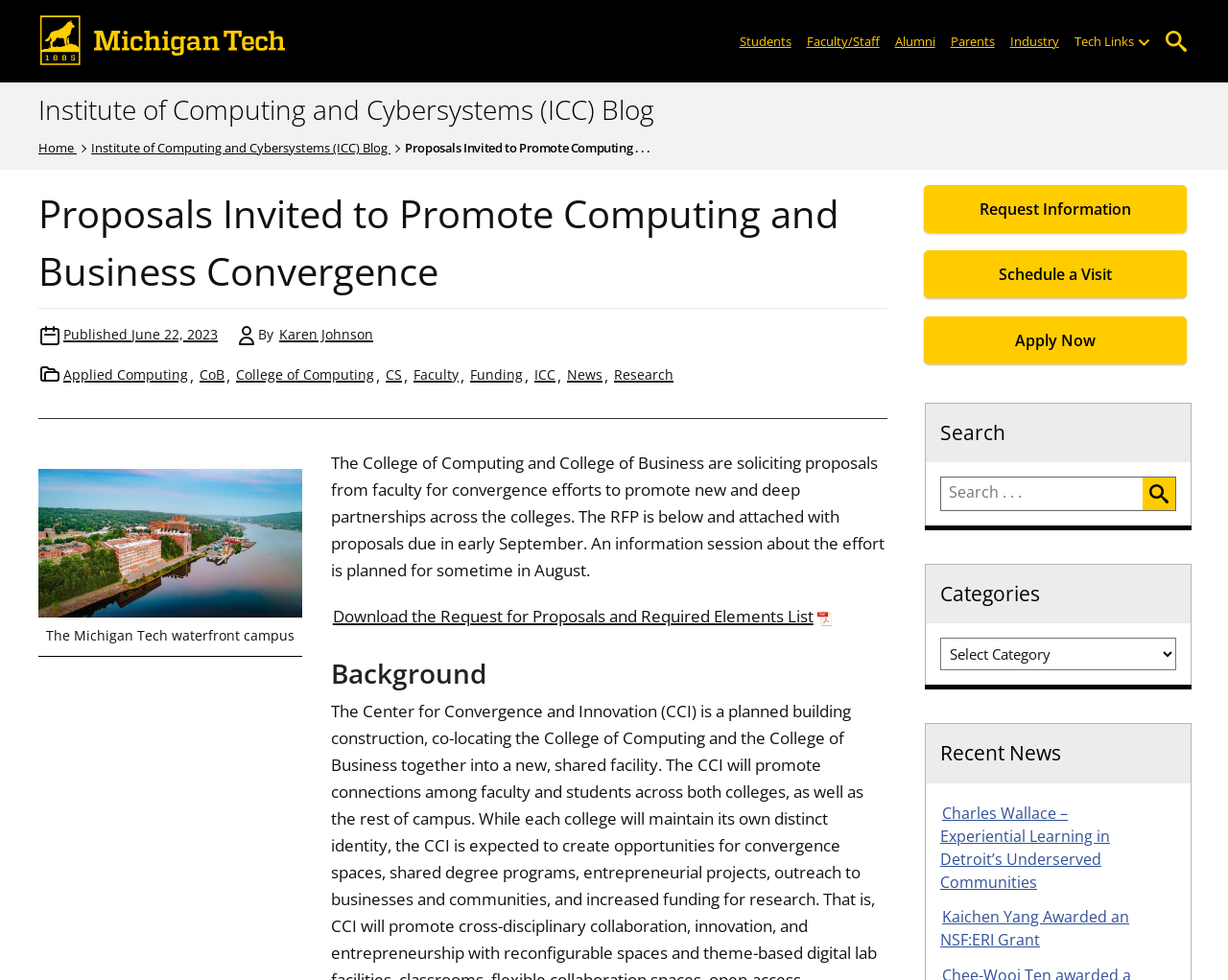Find the bounding box of the element with the following description: "parent_node: RESOURCES aria-label="Menu Toggle"". The coordinates must be four float numbers between 0 and 1, formatted as [left, top, right, bottom].

None